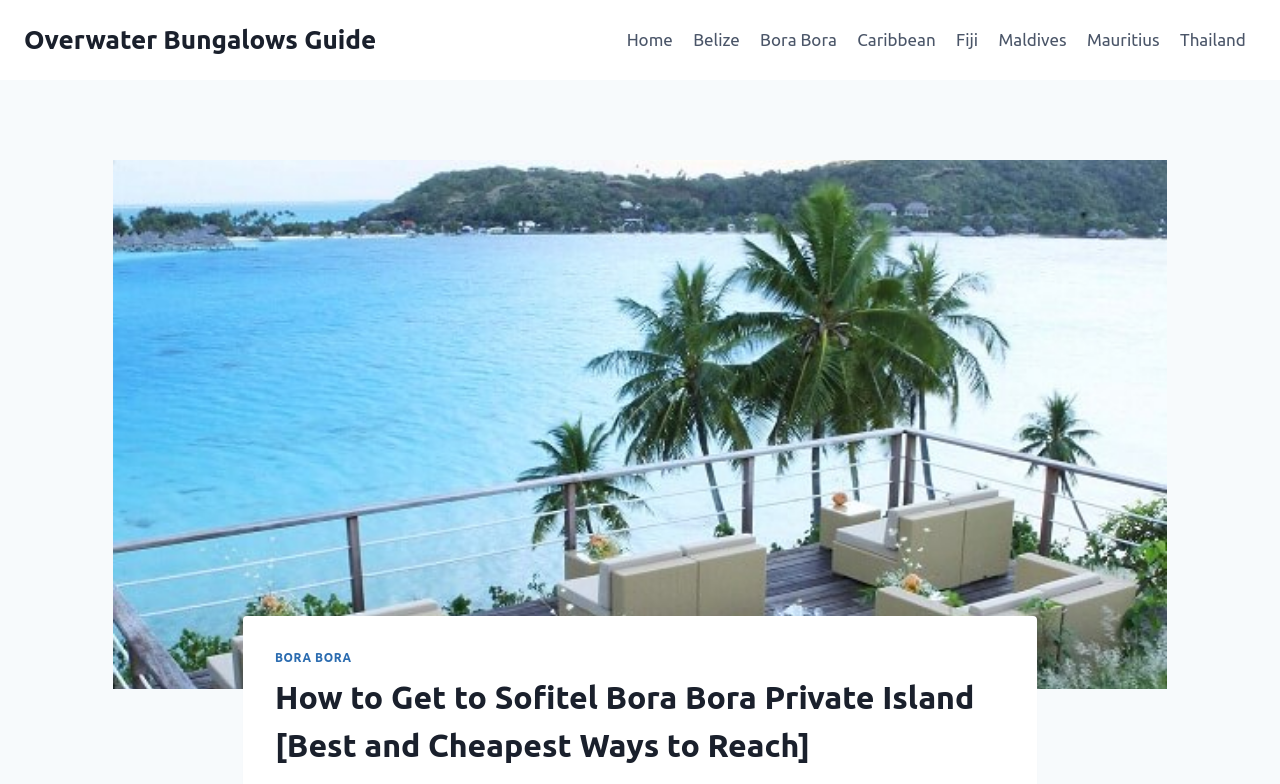Please specify the bounding box coordinates of the clickable region necessary for completing the following instruction: "Click on the link to learn about Overwater Bungalows". The coordinates must consist of four float numbers between 0 and 1, i.e., [left, top, right, bottom].

[0.019, 0.031, 0.294, 0.071]